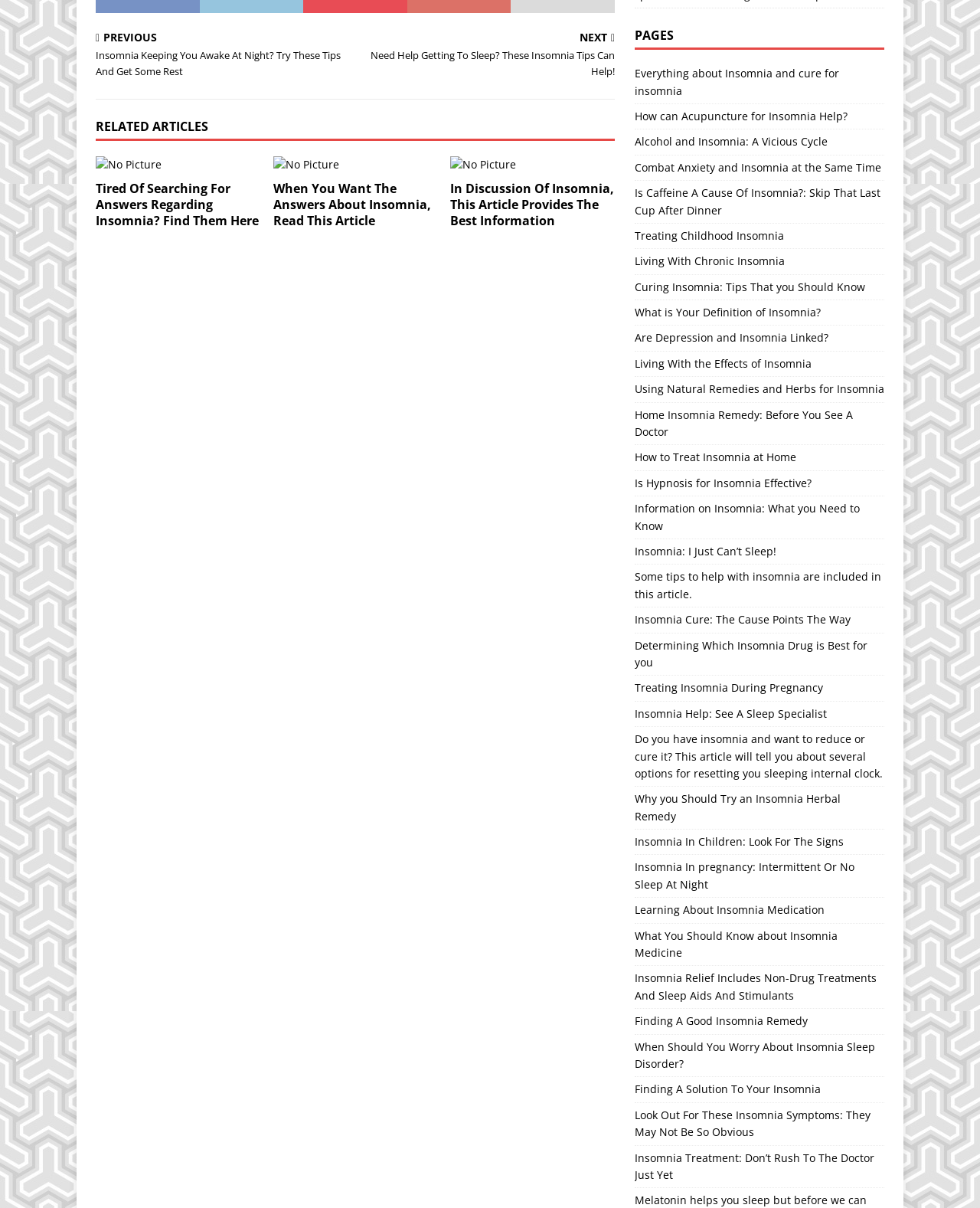Pinpoint the bounding box coordinates of the area that must be clicked to complete this instruction: "View the article 'Everything about Insomnia and cure for insomnia'".

[0.647, 0.054, 0.902, 0.086]